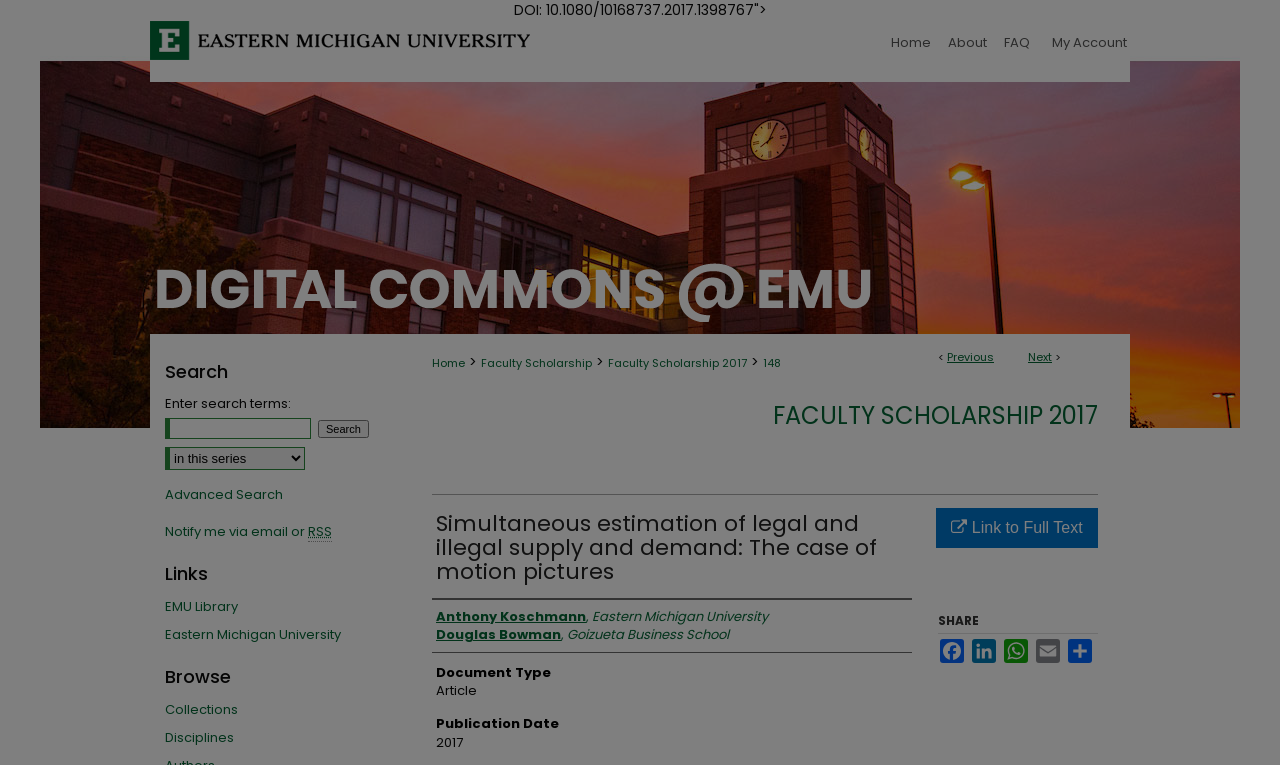Answer the following in one word or a short phrase: 
Who are the authors of the article?

Anthony Koschmann and Douglas Bowman